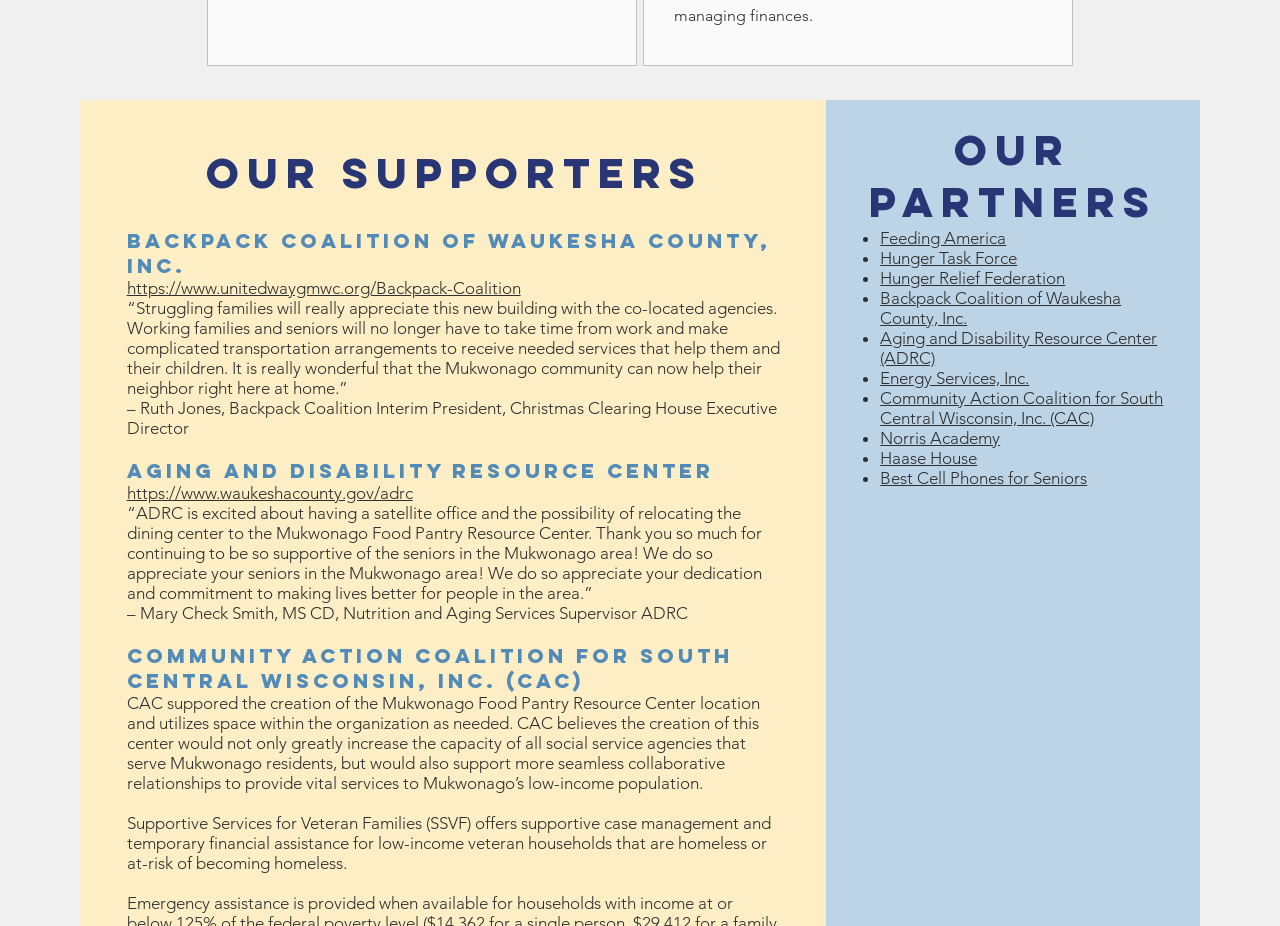What is the name of the school mentioned as a partner?
Use the image to answer the question with a single word or phrase.

Norris Academy